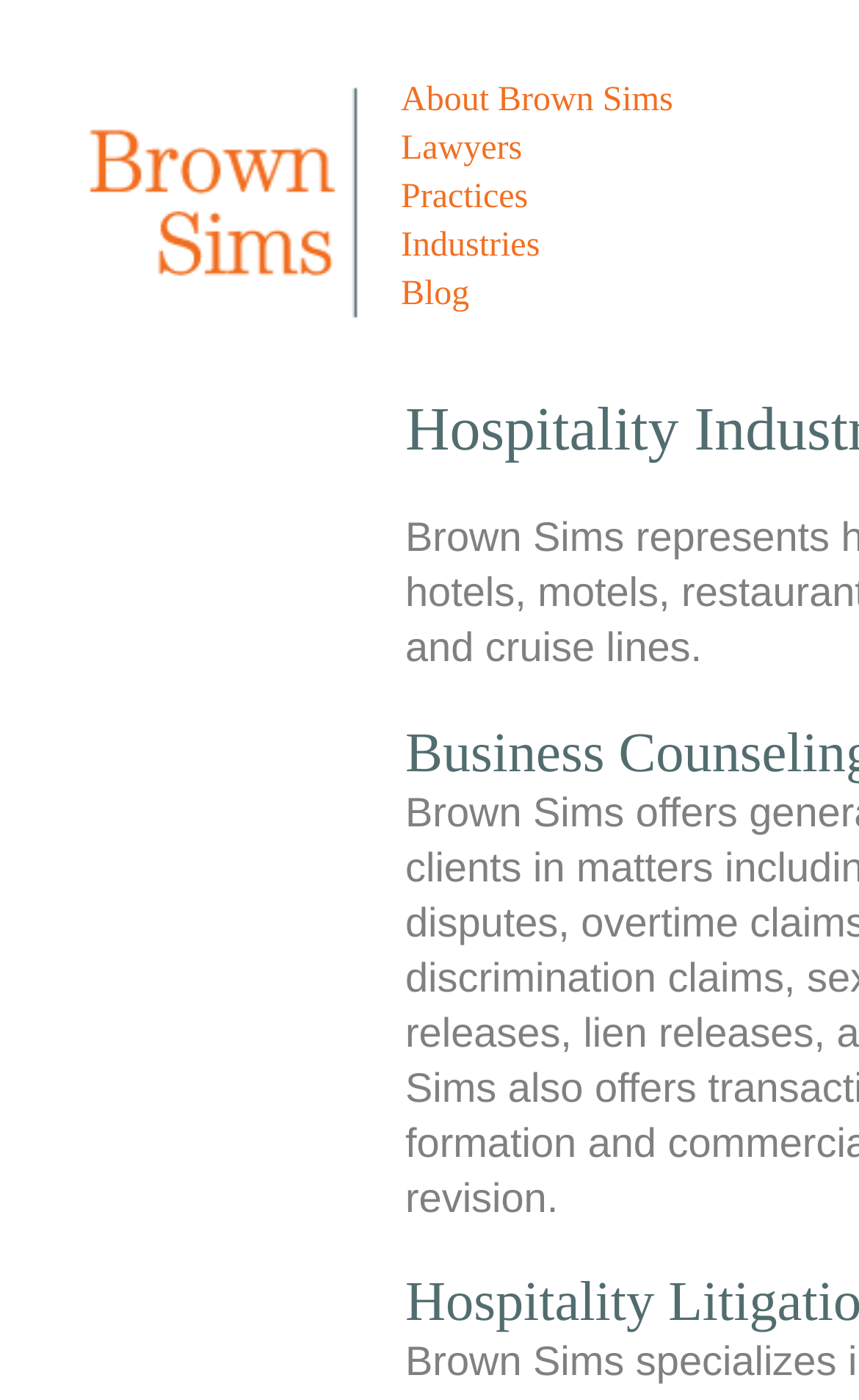From the given element description: "alt="Brown Sims"", find the bounding box for the UI element. Provide the coordinates as four float numbers between 0 and 1, in the order [left, top, right, bottom].

[0.0, 0.266, 0.467, 0.288]